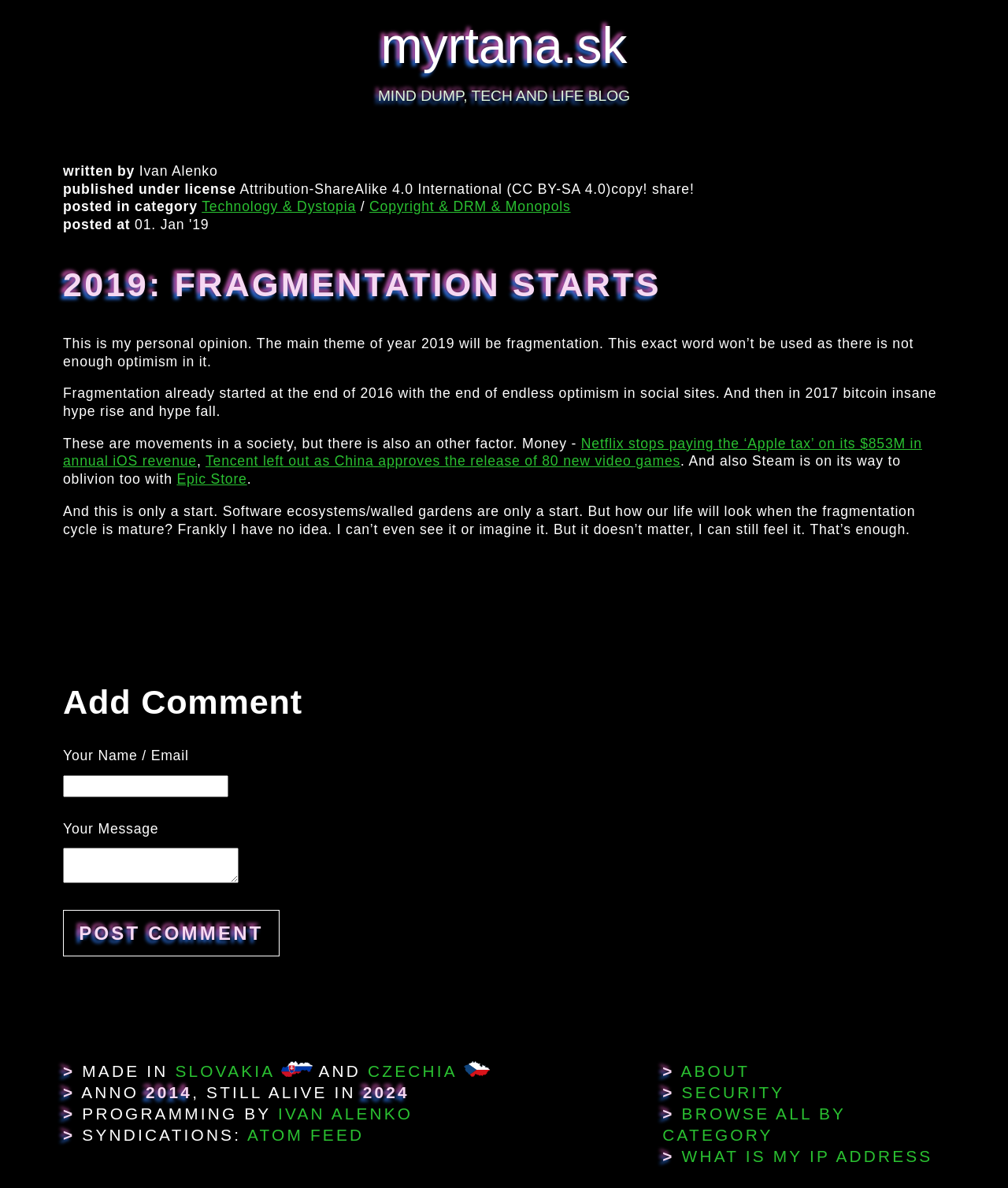What is the license of the article?
Please provide a single word or phrase as your answer based on the screenshot.

Attribution-ShareAlike 4.0 International (CC BY-SA 4.0)